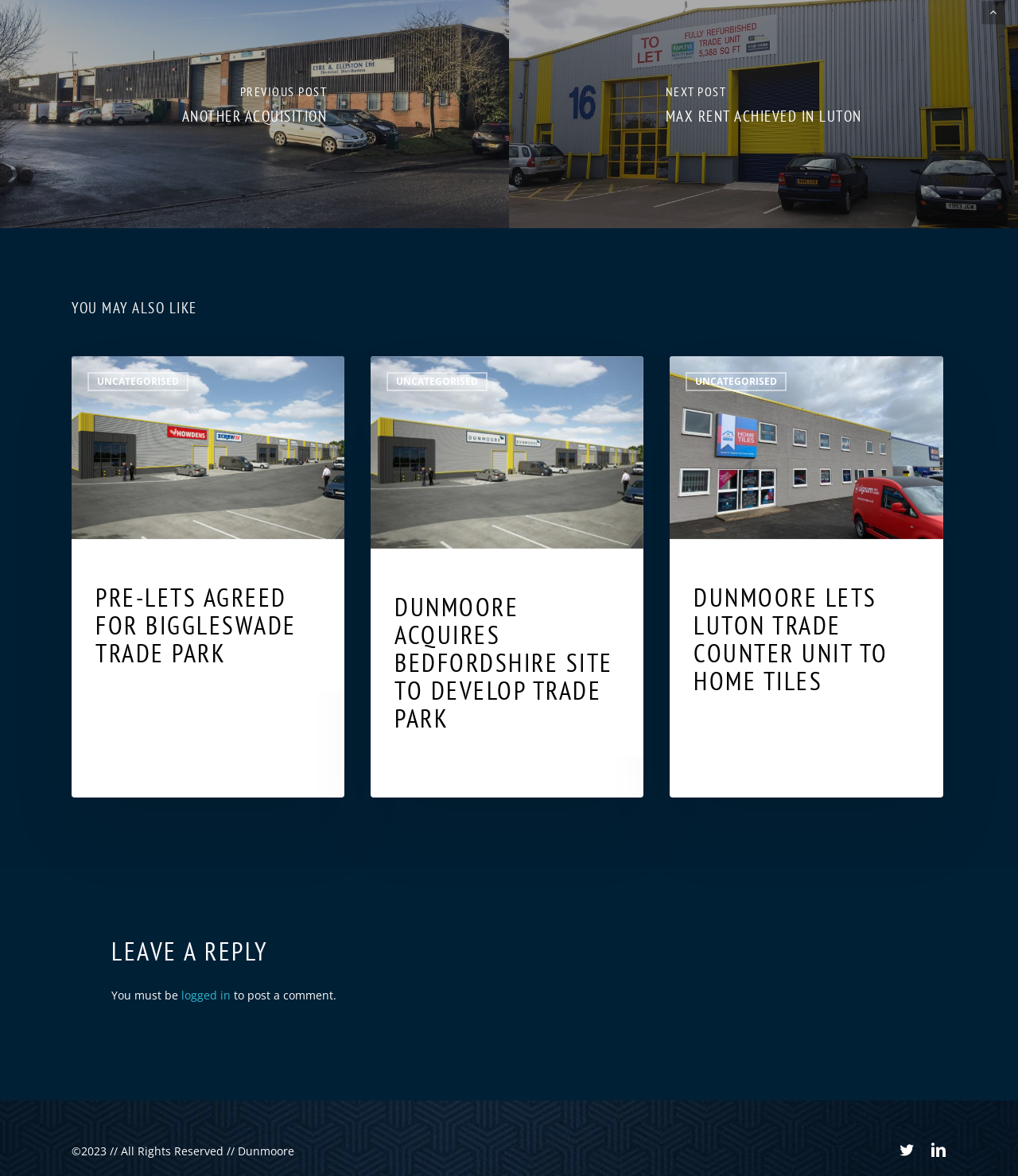Identify the bounding box coordinates for the region of the element that should be clicked to carry out the instruction: "Click on the 'PRE-LETS AGREED FOR BIGGLESWADE TRADE PARK' link". The bounding box coordinates should be four float numbers between 0 and 1, i.e., [left, top, right, bottom].

[0.07, 0.303, 0.338, 0.678]